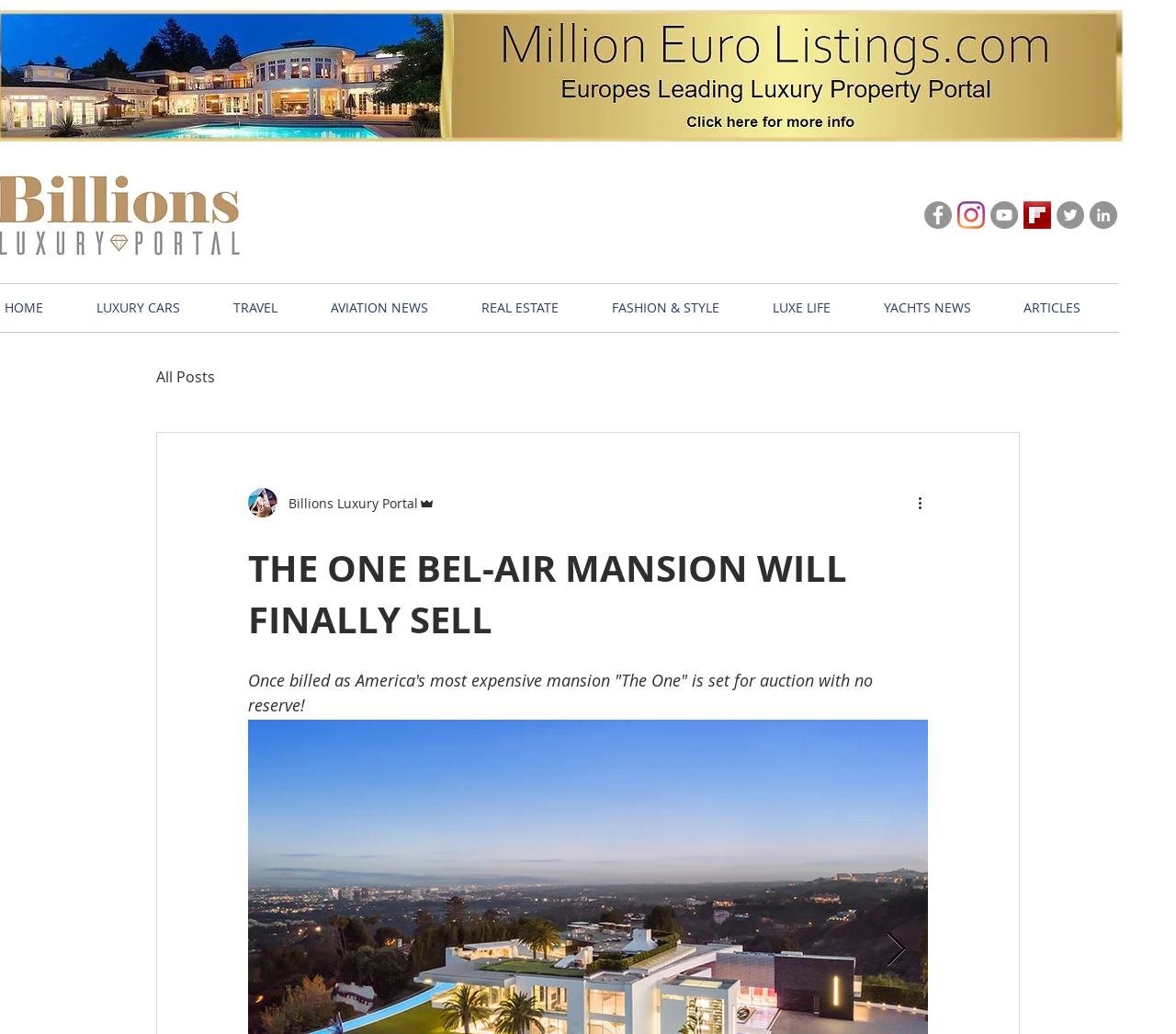How many social media links are available?
Using the image as a reference, give an elaborate response to the question.

The answer can be found by counting the number of link elements within the list element with the text 'Social Bar'. There are 6 links: Facebook, Instagram, YouTube, flipboard, Twitter, and LinkedIn.